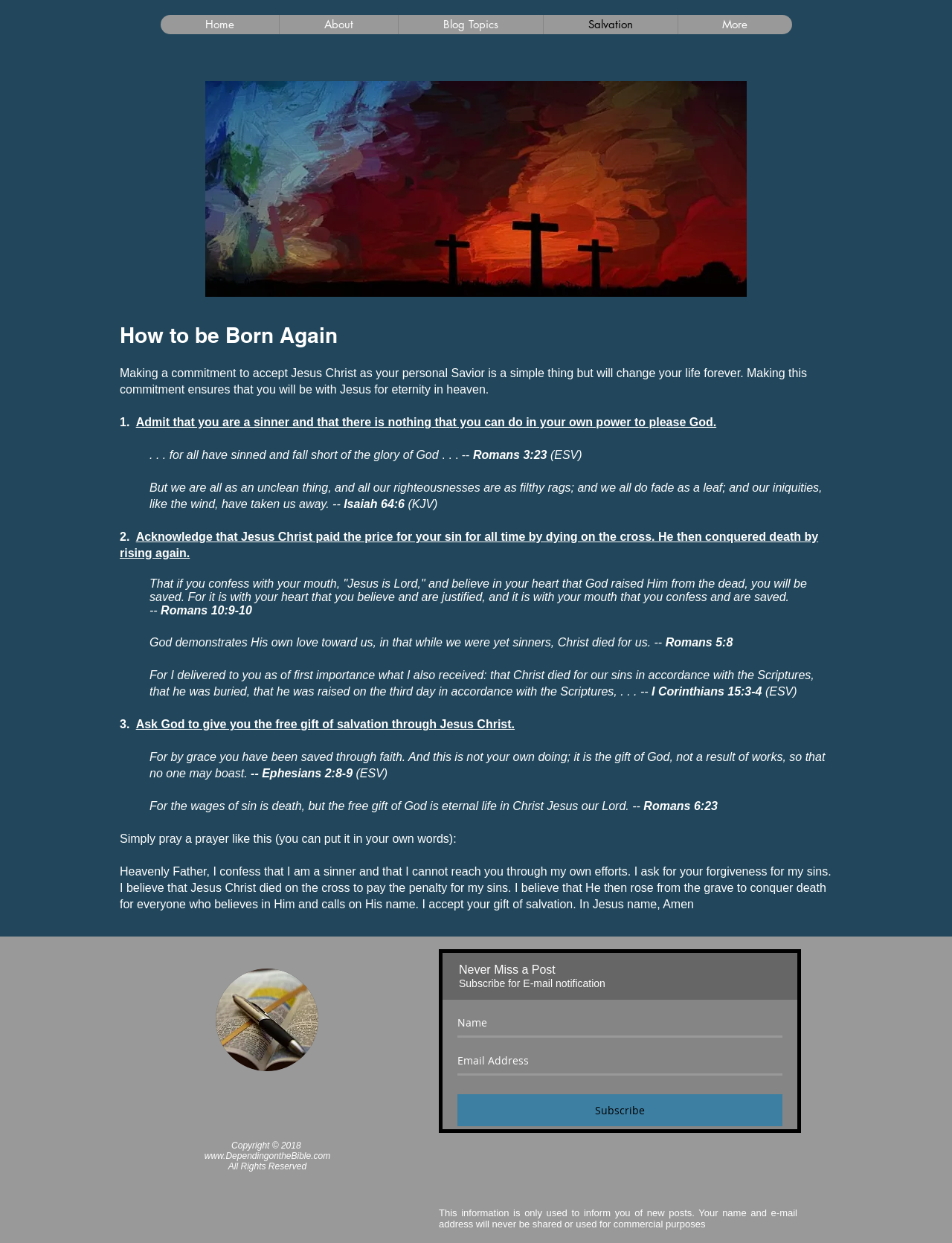What is the promise regarding the use of email address?
Using the image as a reference, answer the question with a short word or phrase.

Will never be shared or used for commercial purposes